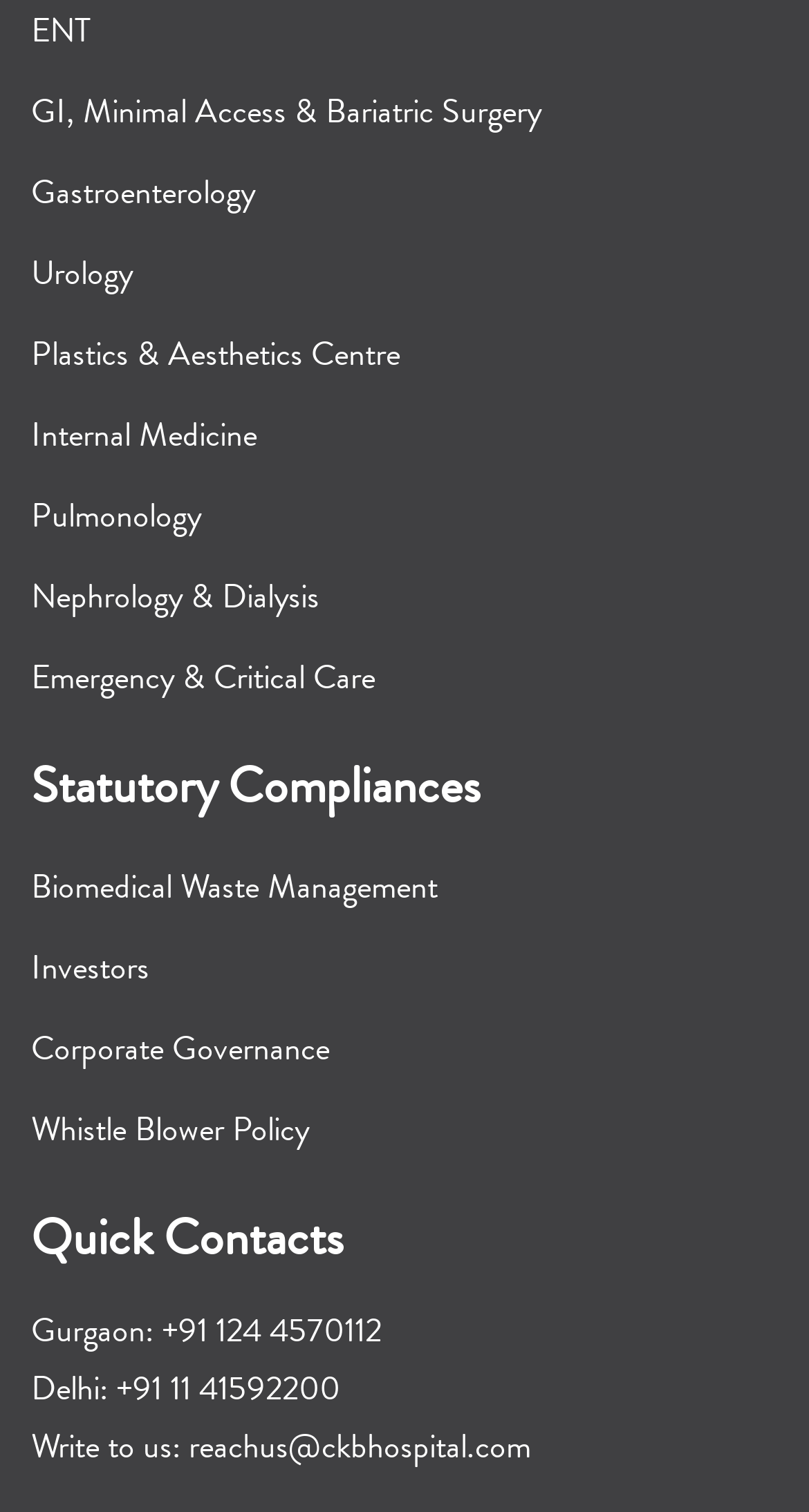Please identify the bounding box coordinates of the area that needs to be clicked to fulfill the following instruction: "Click on ENT link."

[0.038, 0.004, 0.113, 0.037]